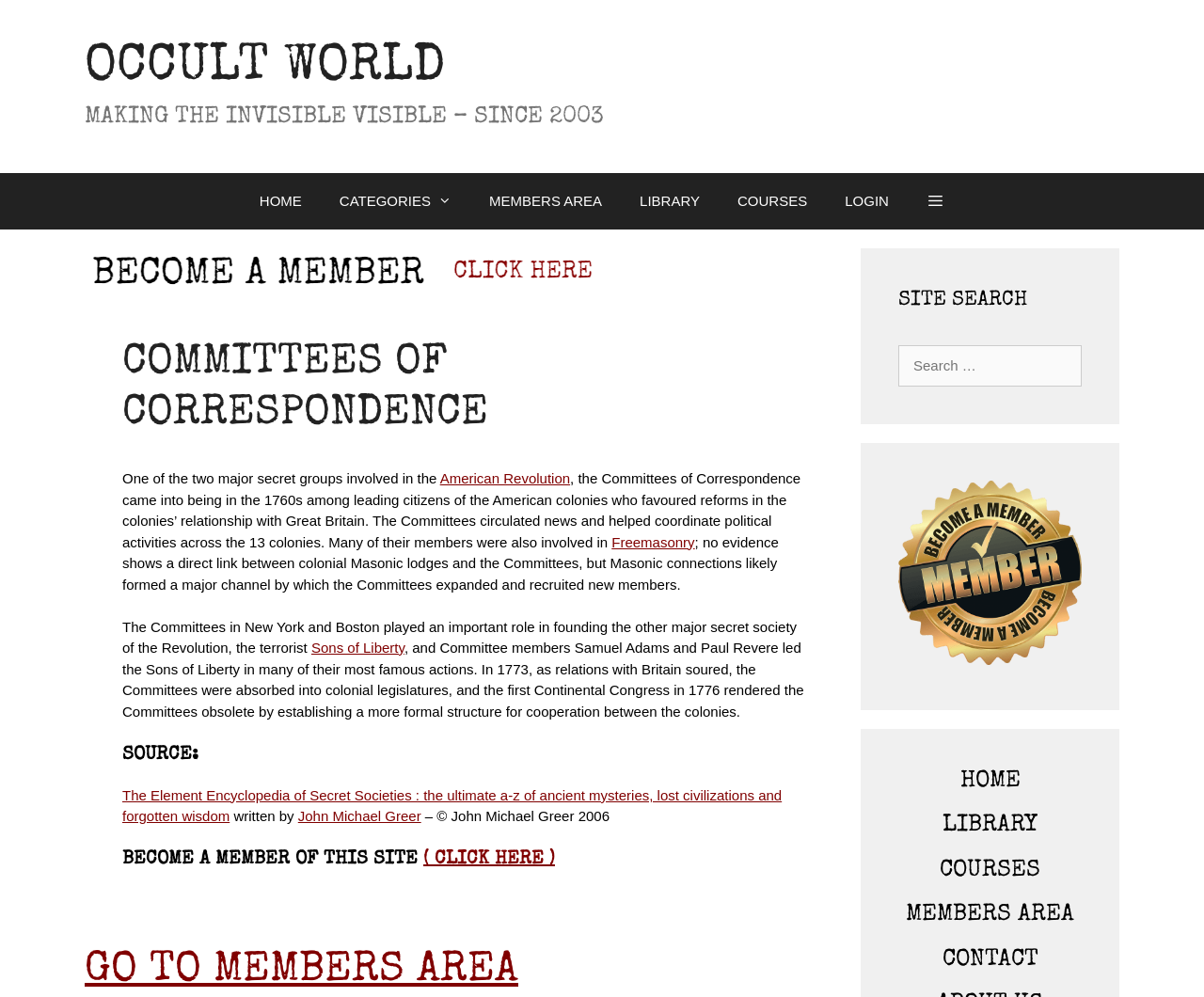What is the purpose of the 'SITE SEARCH' feature?
Based on the visual information, provide a detailed and comprehensive answer.

I found the answer by looking at the 'SITE SEARCH' section, which contains a search box and the label 'Search for:', indicating that it is used to search the site.